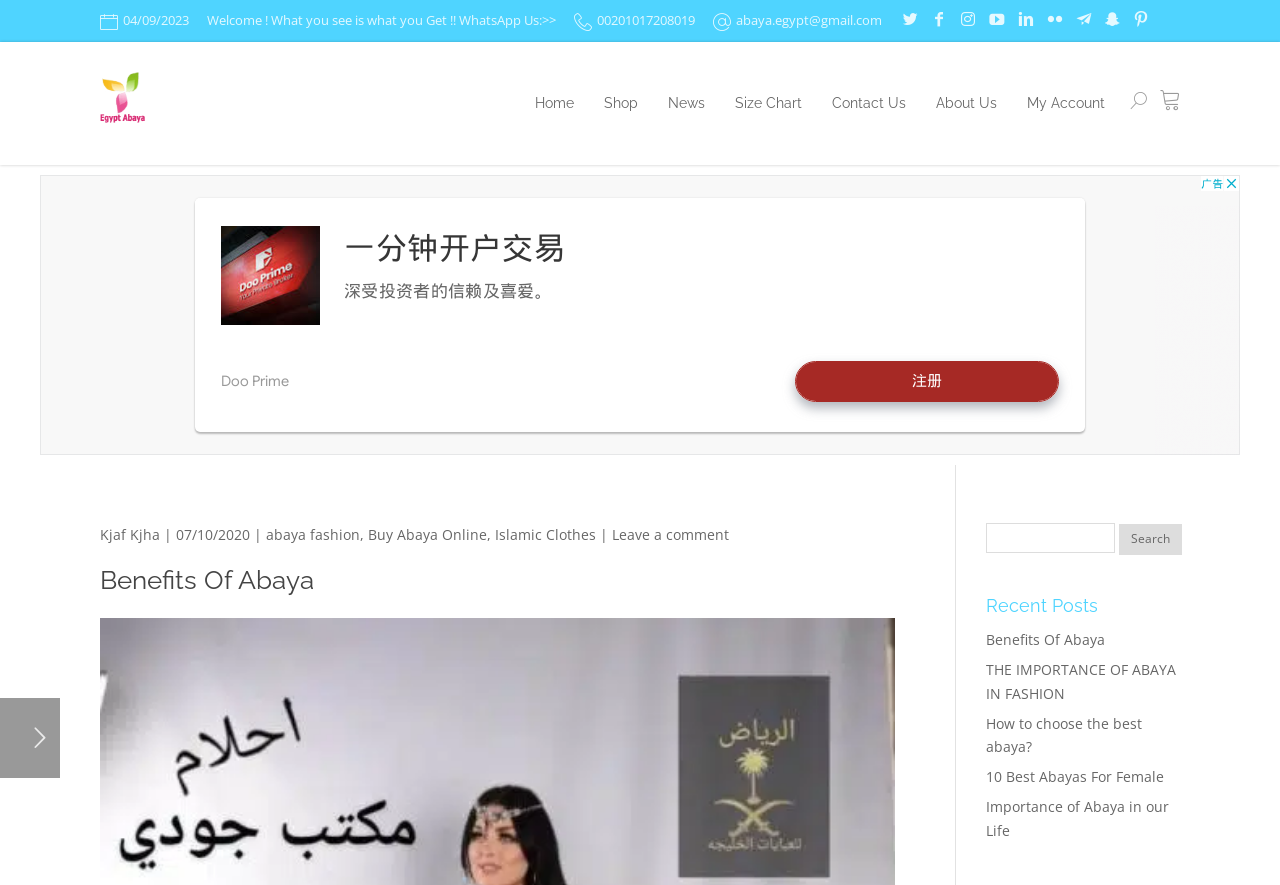Please find the bounding box coordinates of the clickable region needed to complete the following instruction: "Contact us through WhatsApp". The bounding box coordinates must consist of four float numbers between 0 and 1, i.e., [left, top, right, bottom].

[0.162, 0.012, 0.434, 0.033]